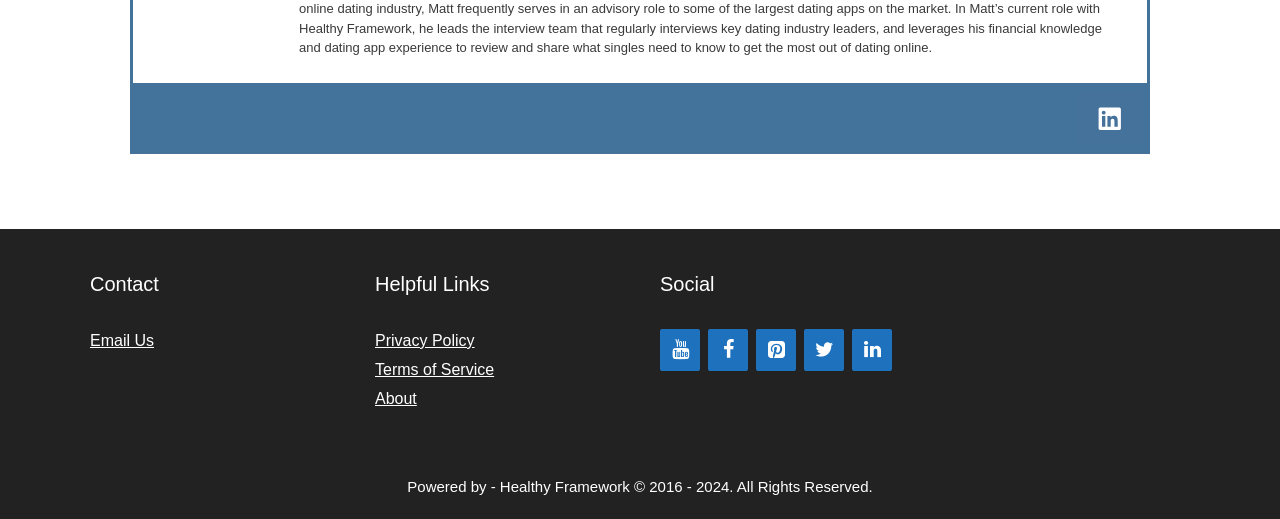What is the purpose of the 'Helpful Links' section?
Please provide a comprehensive answer based on the contents of the image.

The 'Helpful Links' section is likely intended to provide links to related pages, such as 'Privacy Policy', 'Terms of Service', and 'About', which are important resources for users.